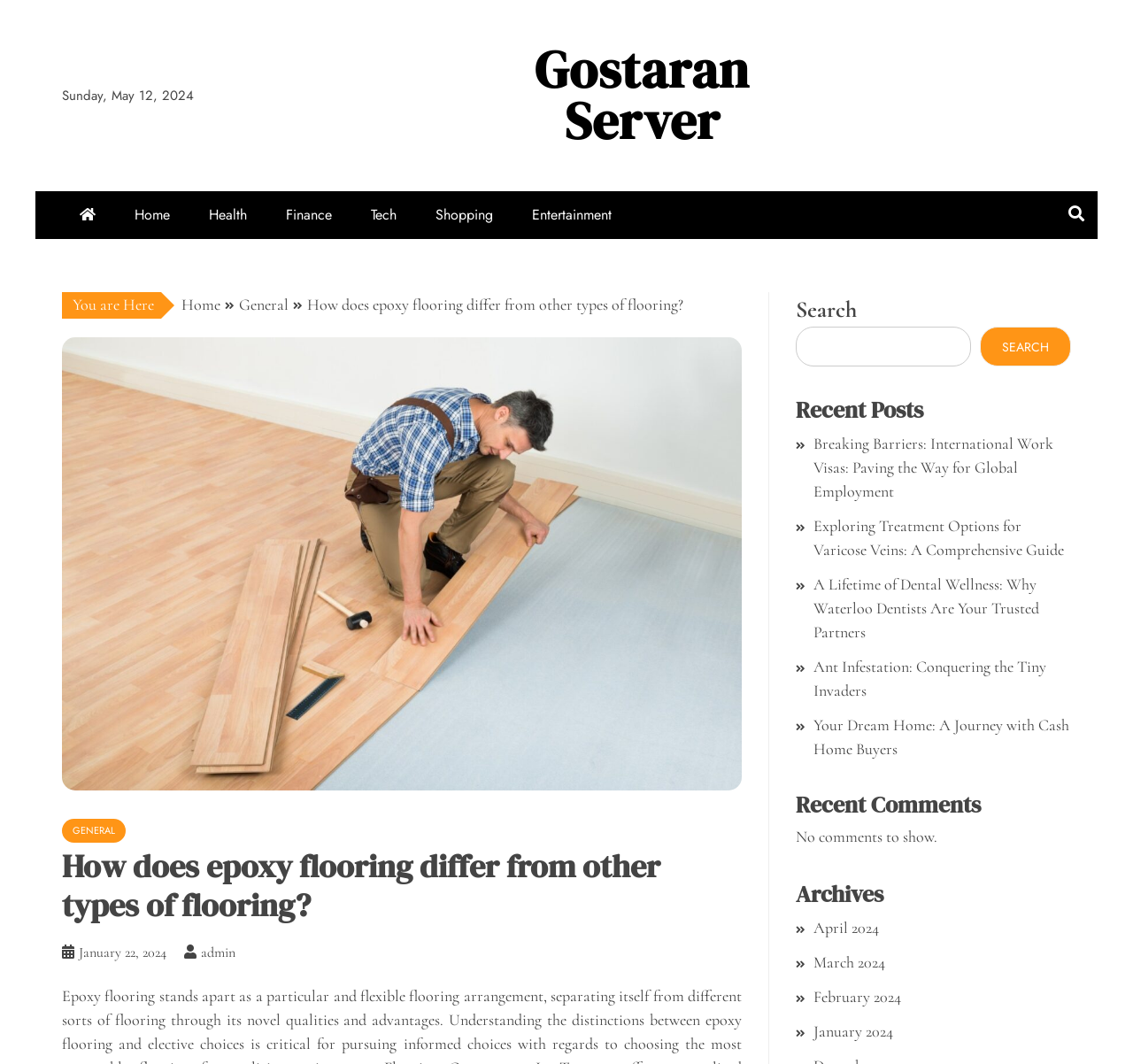Respond with a single word or phrase:
How many months are listed in the 'Archives' section?

4